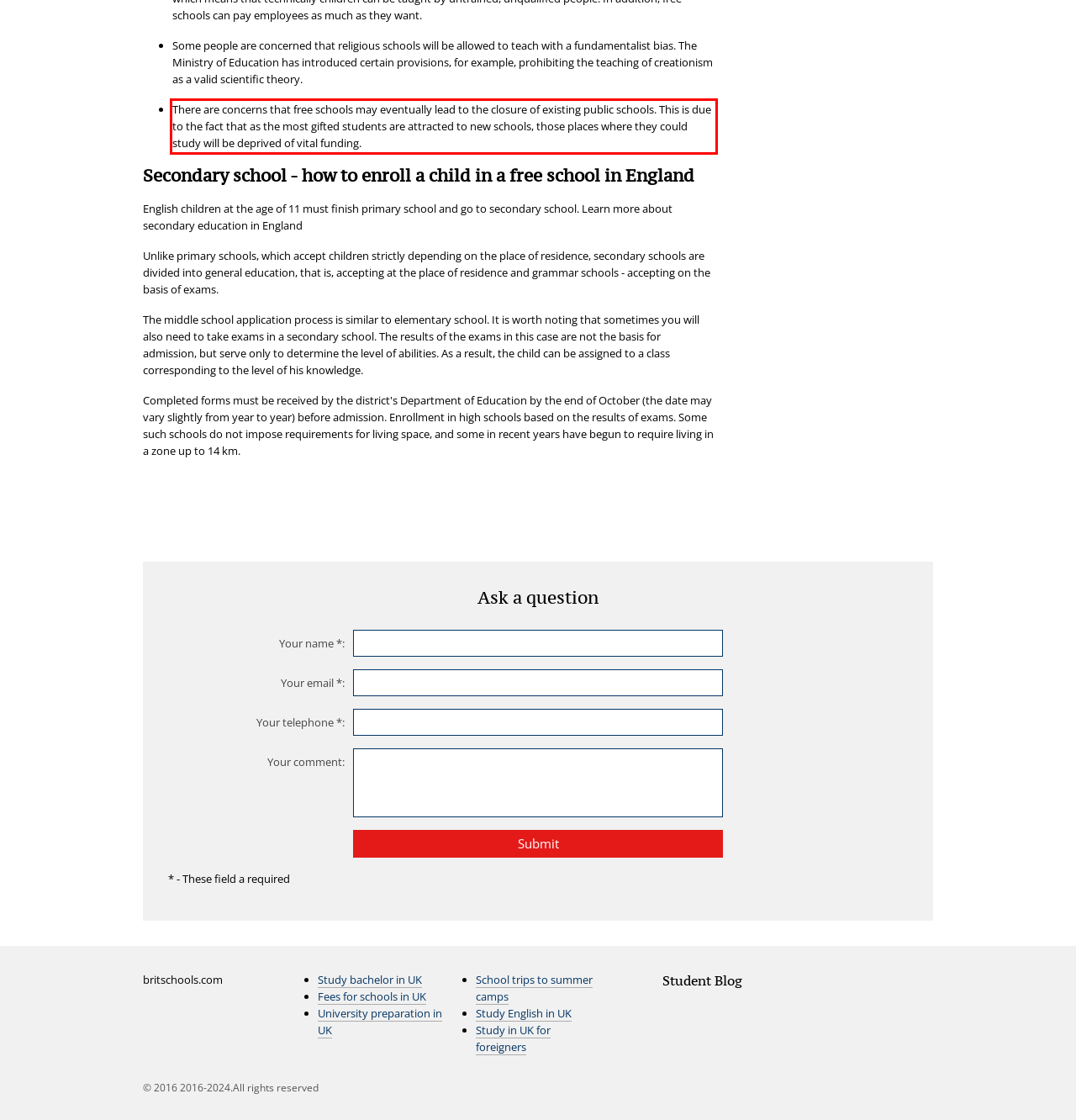You have a screenshot of a webpage with a UI element highlighted by a red bounding box. Use OCR to obtain the text within this highlighted area.

There are concerns that free schools may eventually lead to the closure of existing public schools. This is due to the fact that as the most gifted students are attracted to new schools, those places where they could study will be deprived of vital funding.